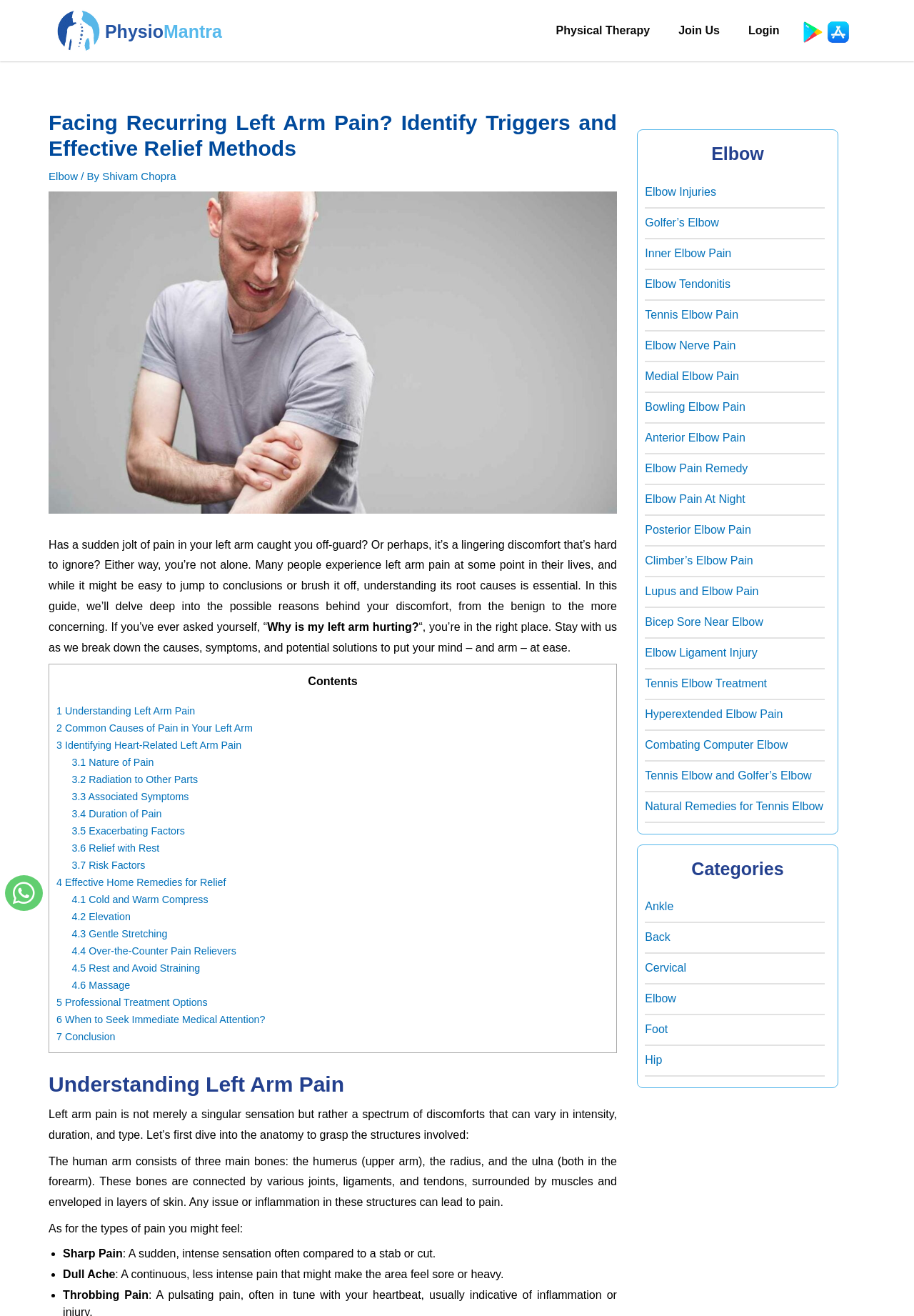Please identify the bounding box coordinates of the clickable area that will allow you to execute the instruction: "Read the article about 'Facing Recurring Left Arm Pain'".

[0.053, 0.084, 0.675, 0.123]